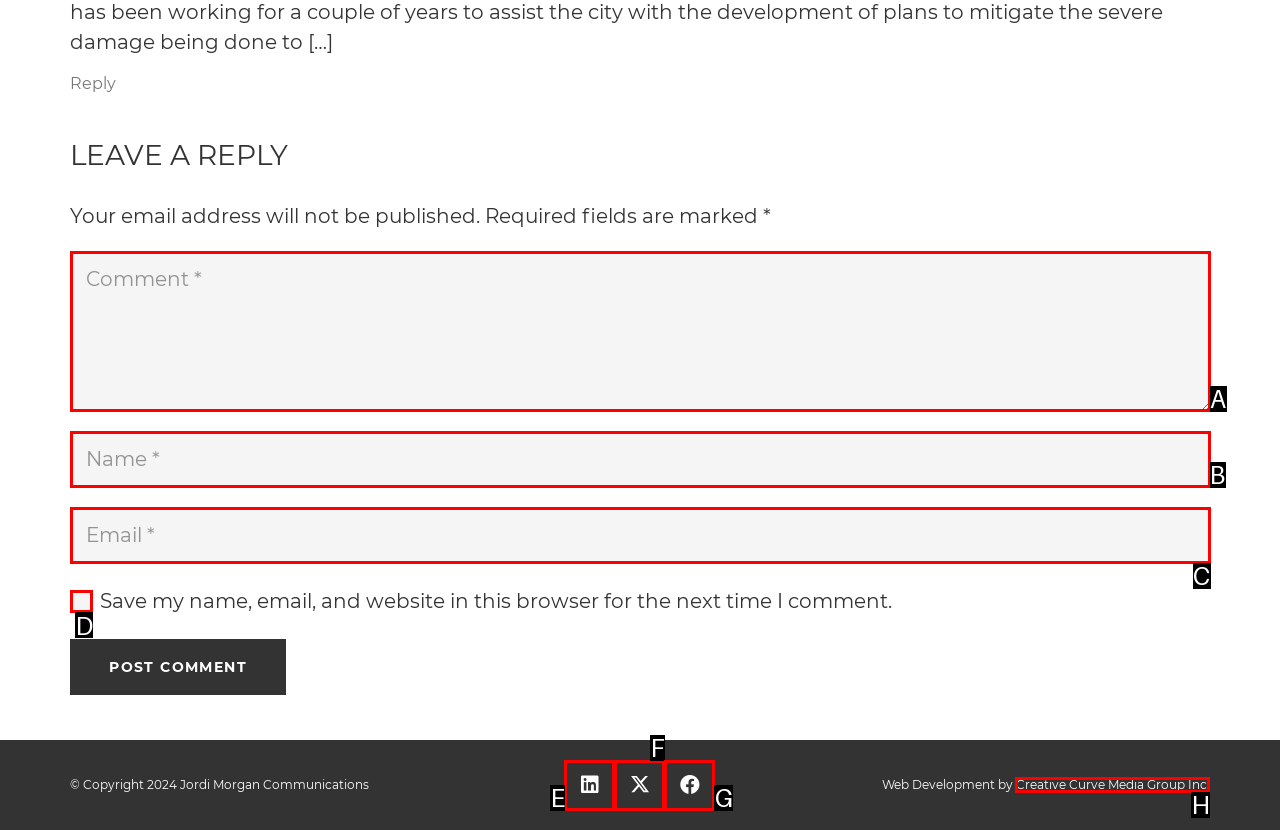Which option aligns with the description: aria-label="LinkedIn" title="LinkedIn"? Respond by selecting the correct letter.

E